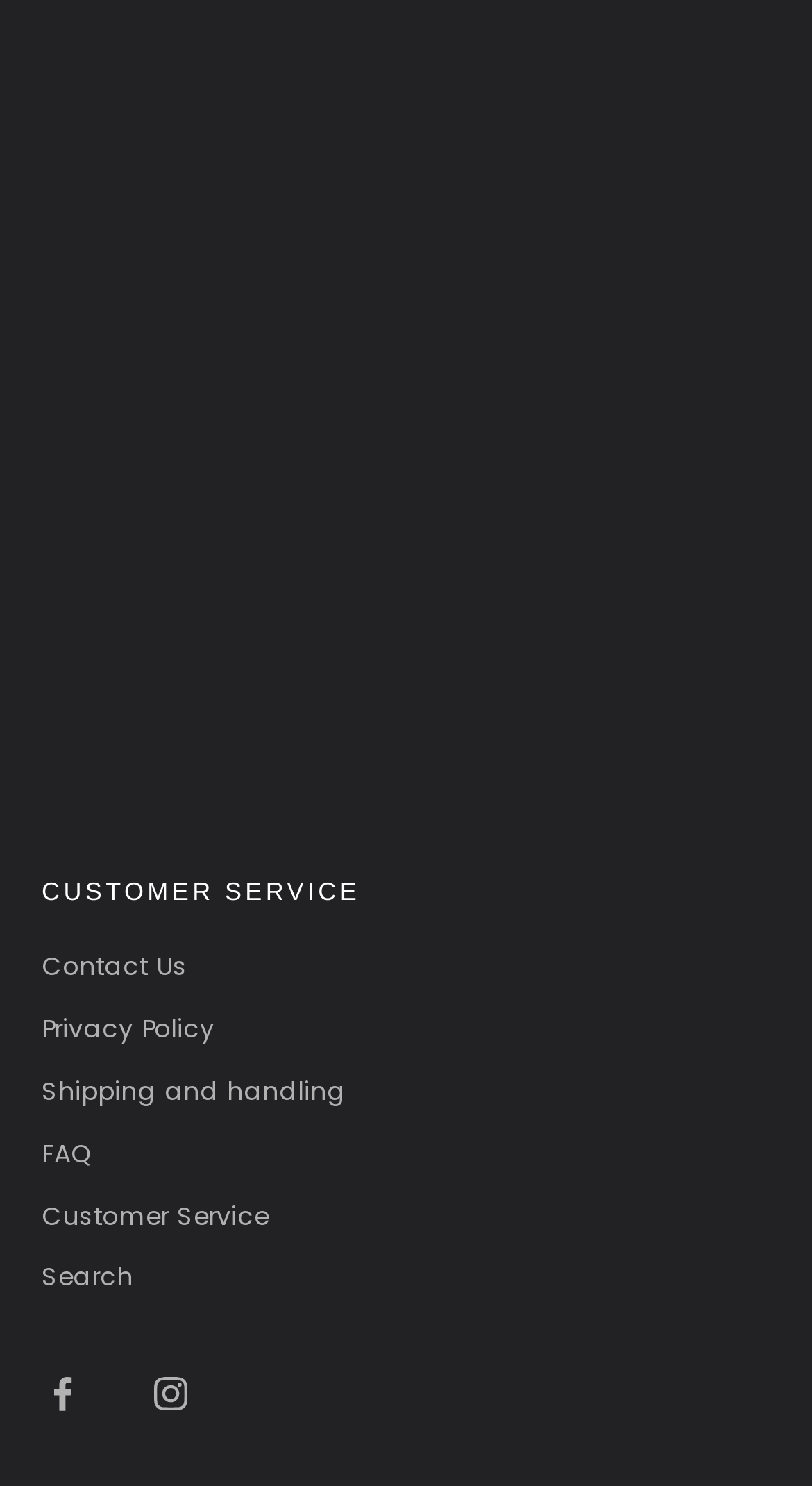Select the bounding box coordinates of the element I need to click to carry out the following instruction: "Go to 'Contact Us'".

[0.051, 0.638, 0.231, 0.662]